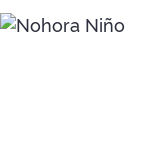Generate an elaborate caption that includes all aspects of the image.

The image features Nohora Niño, a professional psychologist and doctor of social sciences. In her work, Nohora focuses on children and adolescents as vital social agents. She has a background in supporting communities affected by the Colombian armed conflict, particularly those dealing with forced displacement and in need of international protection or refuge. Nohora's academic interests lie in the relationship between armed violence and the development of subjectivities. Currently, as a border and migrant individual, she is particularly interested in studying the Venezuelan migration crisis from the perspective of children and adolescents in Cúcuta, her hometown. The image is positioned alongside her biography, providing insight into her expertise and dedication to social issues.